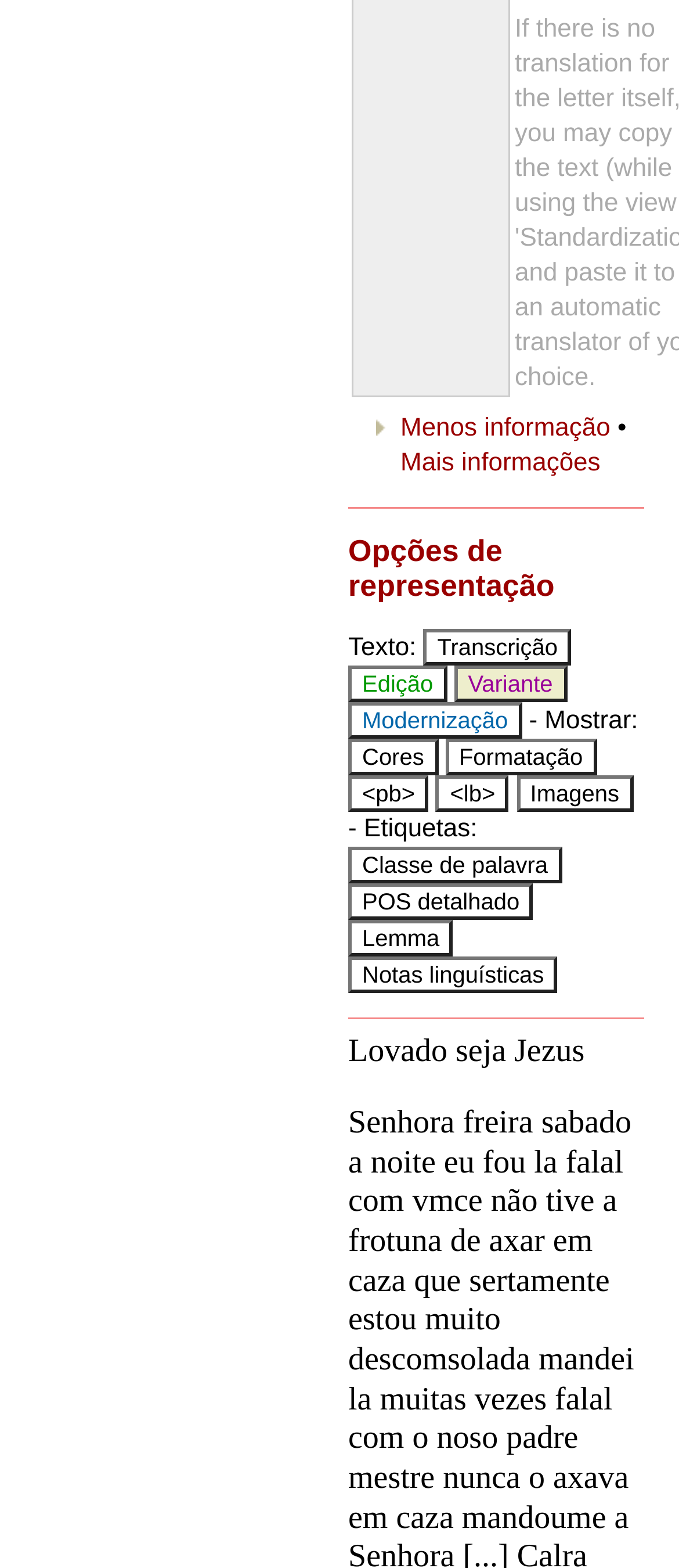Give the bounding box coordinates for the element described by: "Cores".

[0.513, 0.471, 0.645, 0.494]